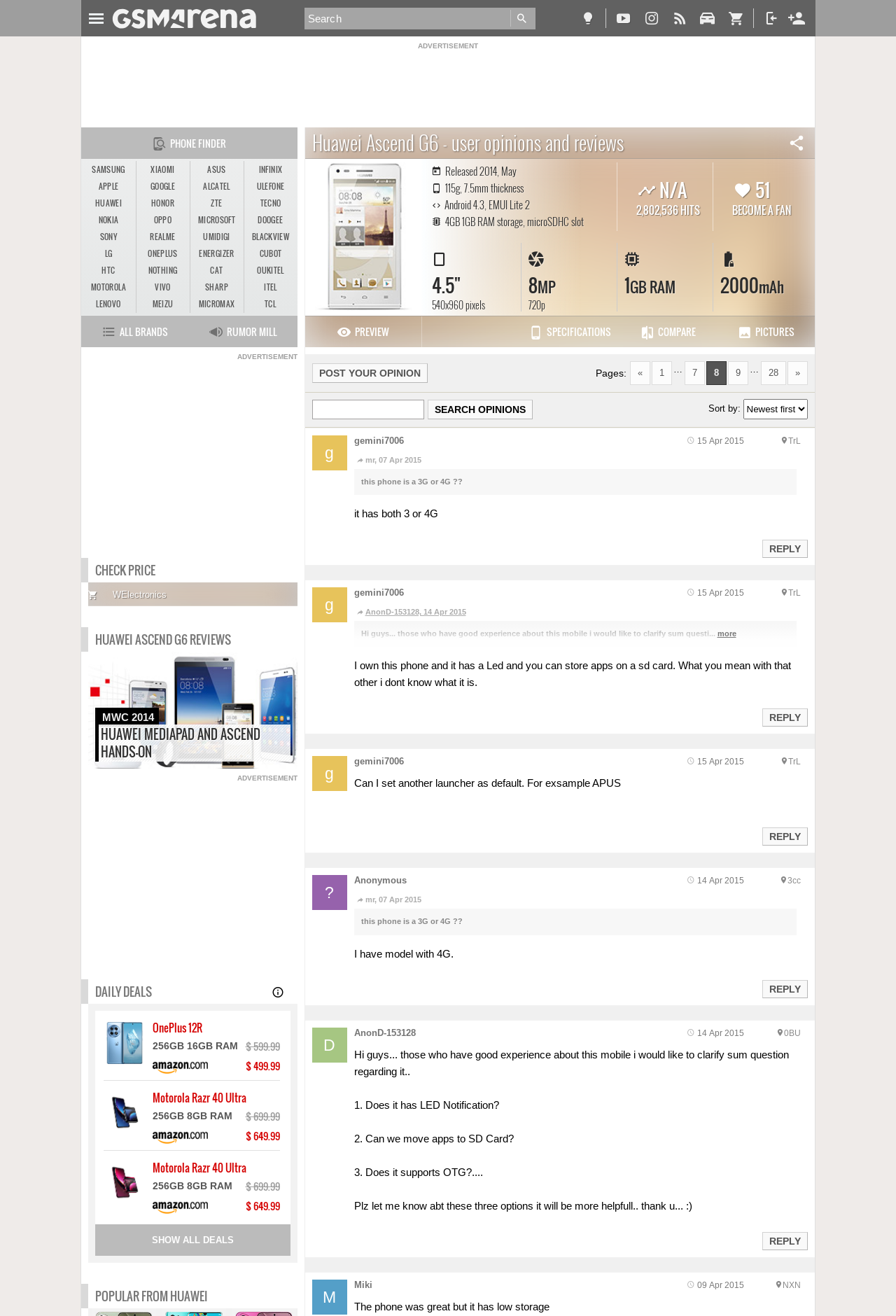Refer to the image and offer a detailed explanation in response to the question: Can users store apps on a sd card?

One of the user opinions on the webpage mentions that users can store apps on a sd card, which suggests that this feature is available on the Huawei Ascend G6 phone.